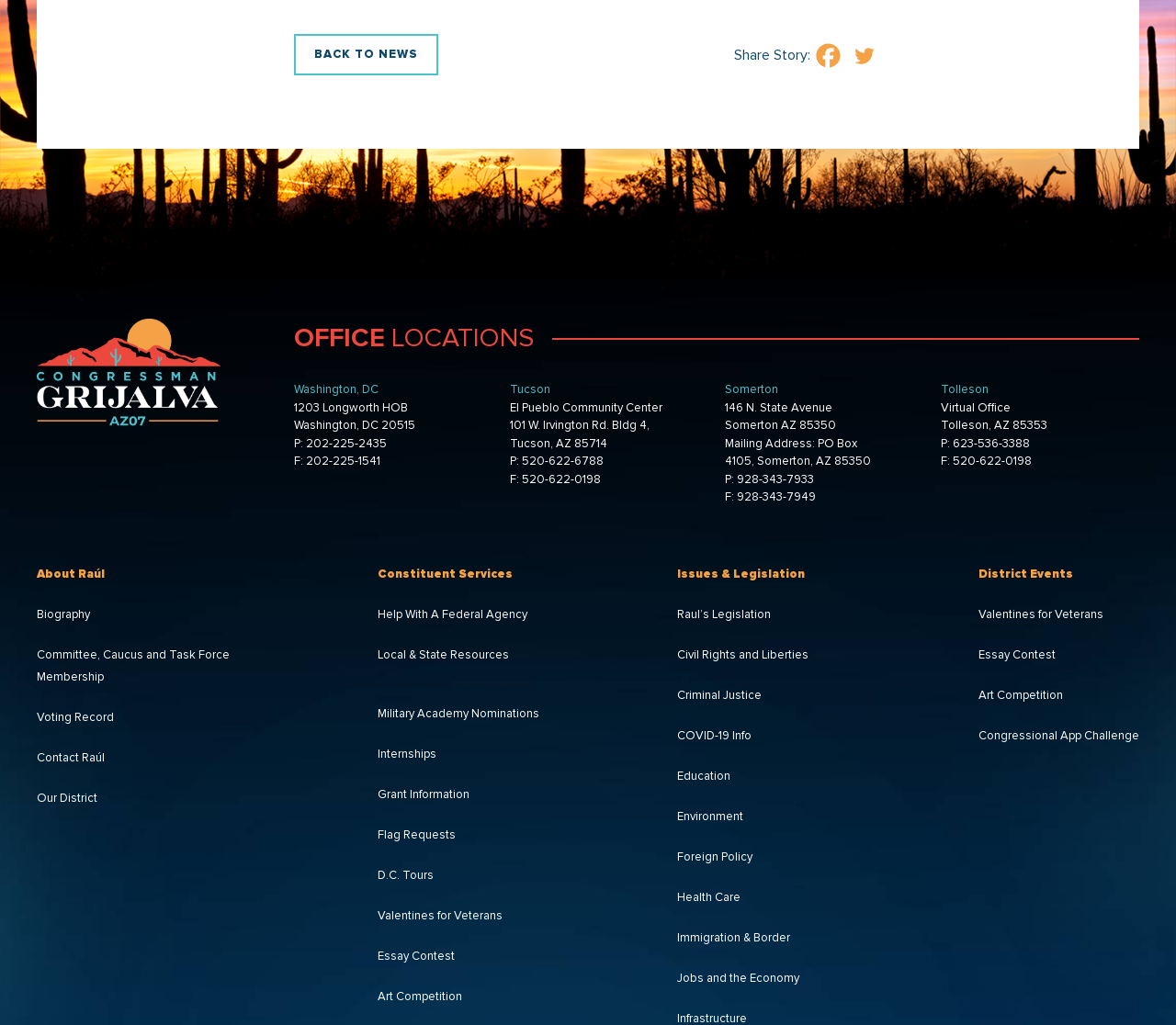What is the phone number of Raúl's Tucson office?
Please answer the question with a detailed response using the information from the screenshot.

I found the phone number of Raúl's Tucson office by looking at the 'LOCATIONS' section of the webpage, where it lists the address and contact information for each office.